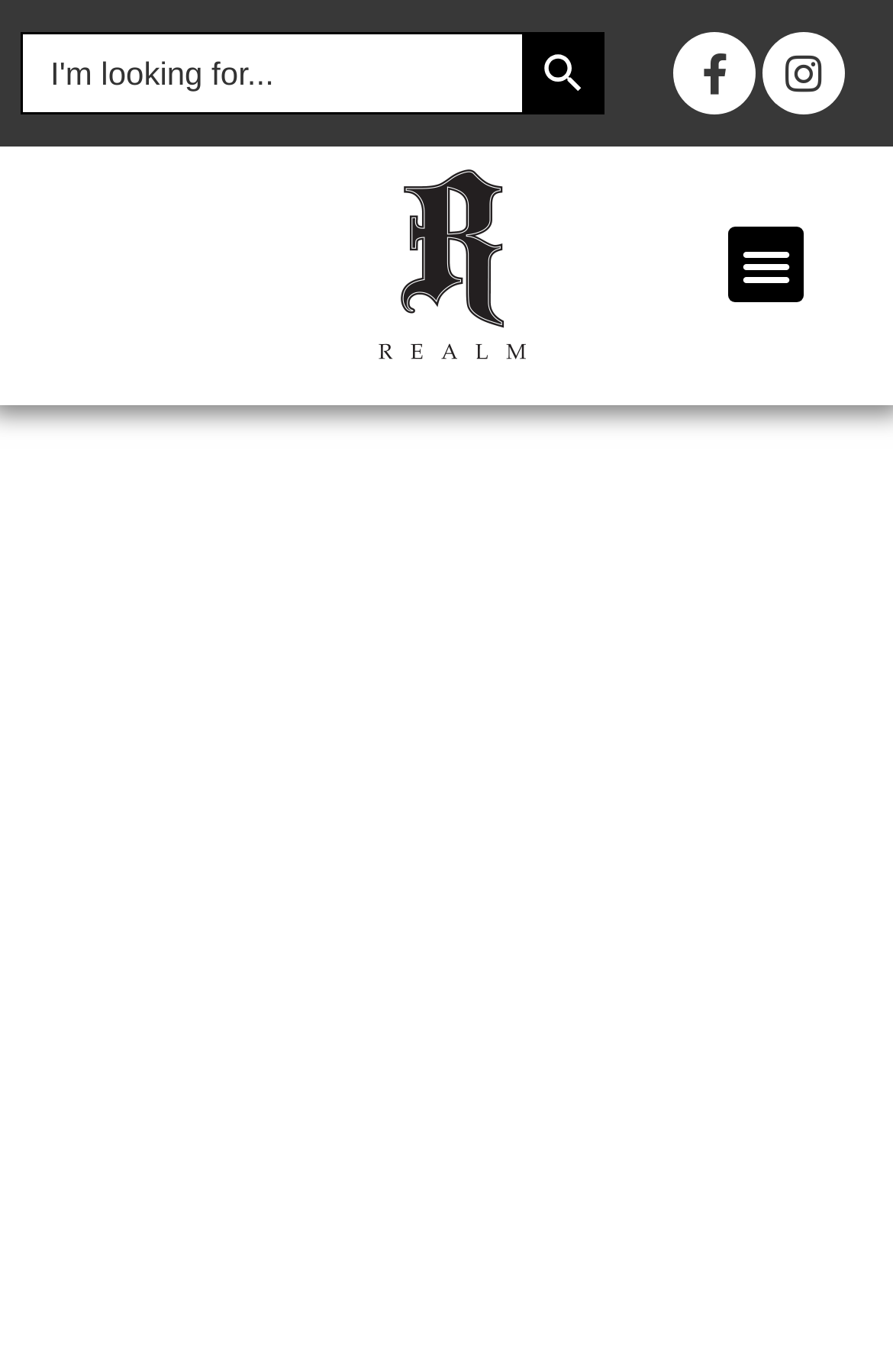Generate a thorough explanation of the webpage's elements.

This webpage is about a set of vintage dining chairs by T.H. Brown & Sons, as indicated by the title "T.H. BROWN DINING CHAIRS - Realm Vintage". 

At the top right corner, there is a button labeled "Menu Toggle". Below it, there are three links: one is a generic link, and the other two are social media links to Facebook and Instagram, respectively. 

On the top left corner, there is a search bar with a label "Search for:" and a search box where users can input what they are looking for. The search box has a default text "I'm looking for...". Next to the search box, there is a "SEARCH BUTTON" with a search icon.

The main content of the webpage is a large figure that takes up most of the page, showcasing the vintage dining chairs. The figure has a link associated with it, and it contains an image of the chairs.